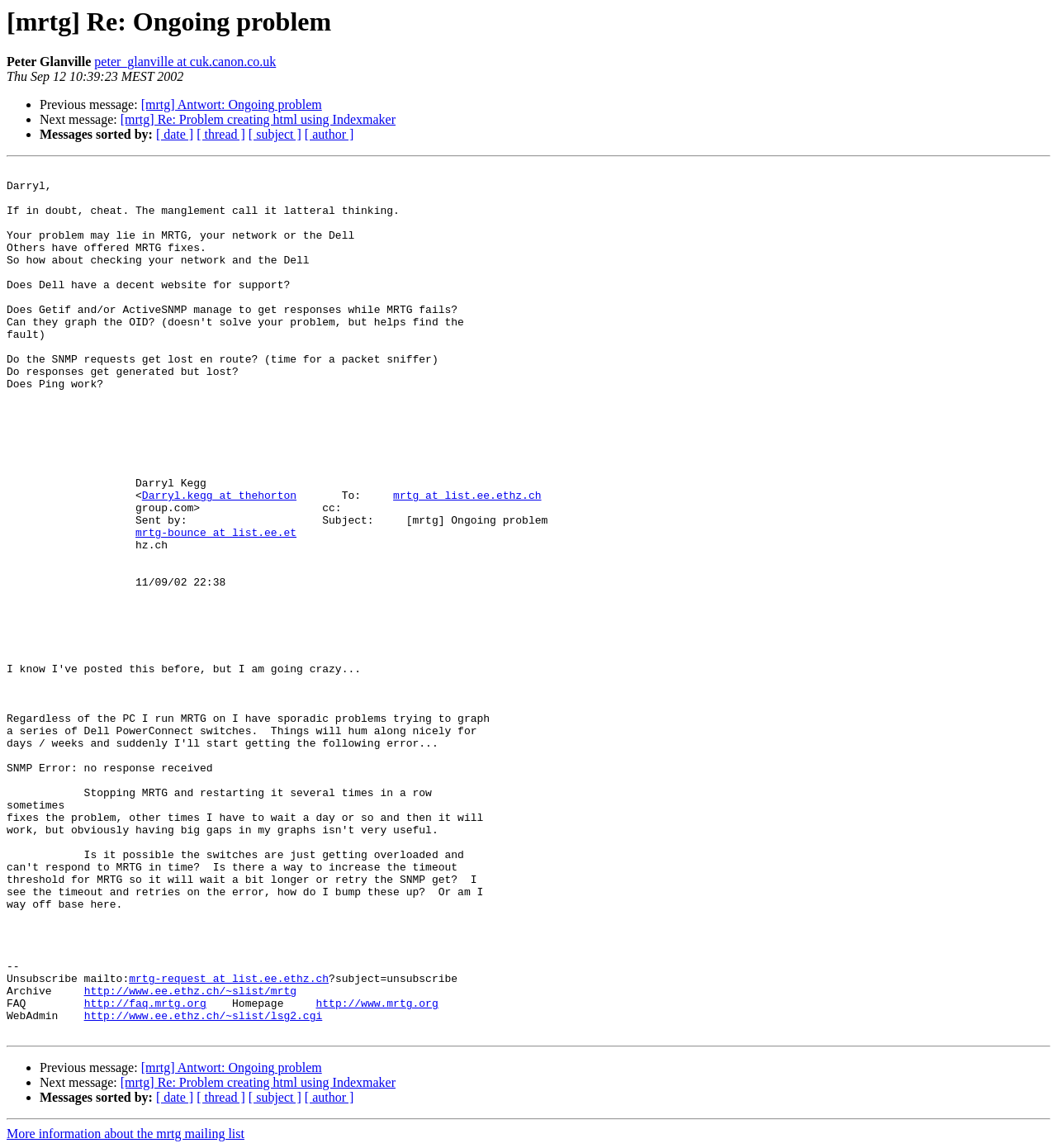Identify the bounding box coordinates of the specific part of the webpage to click to complete this instruction: "Sort messages by date".

[0.148, 0.111, 0.183, 0.123]